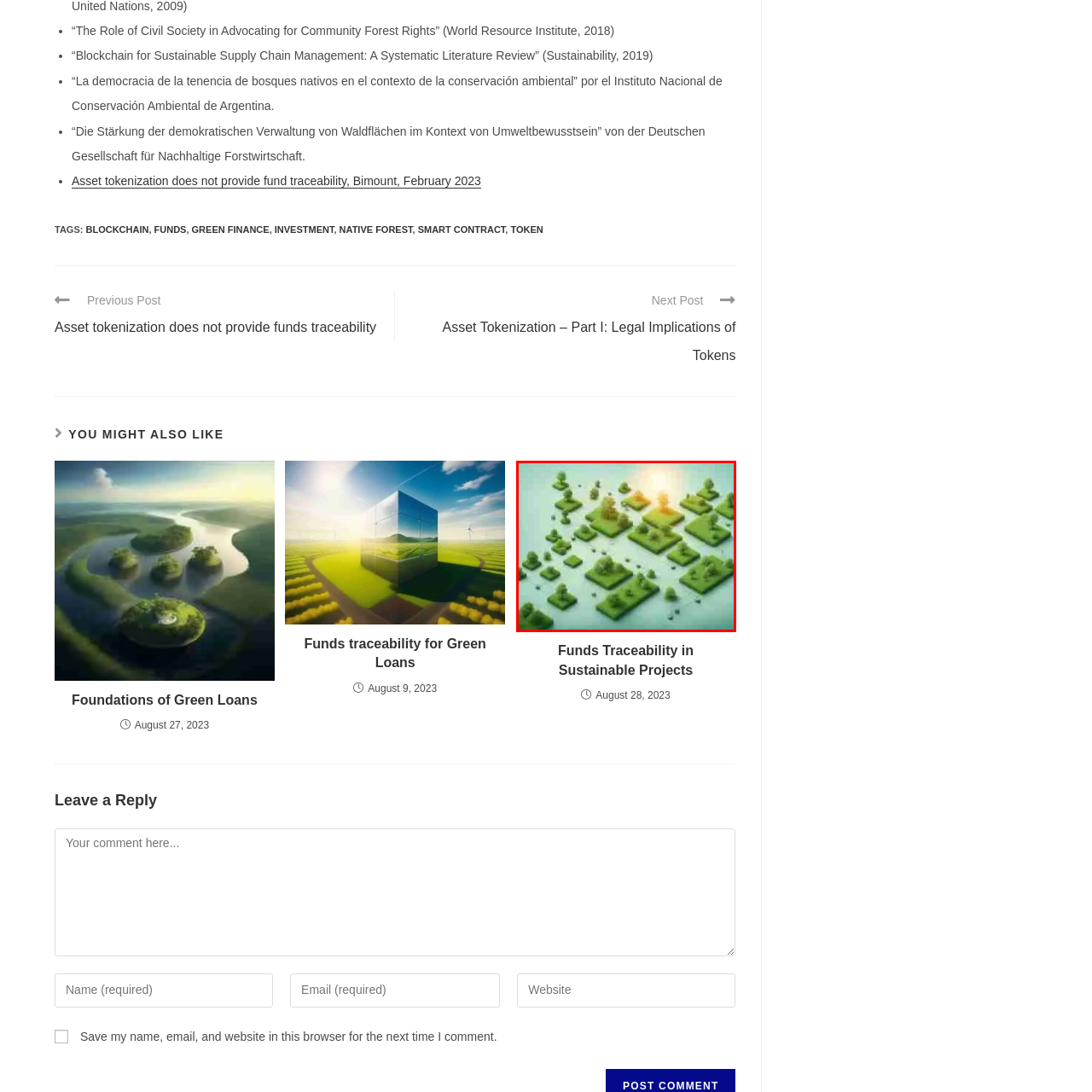What does the vibrant green color of the plots symbolize?
Analyze the image segment within the red bounding box and respond to the question using a single word or brief phrase.

Nature and sustainability